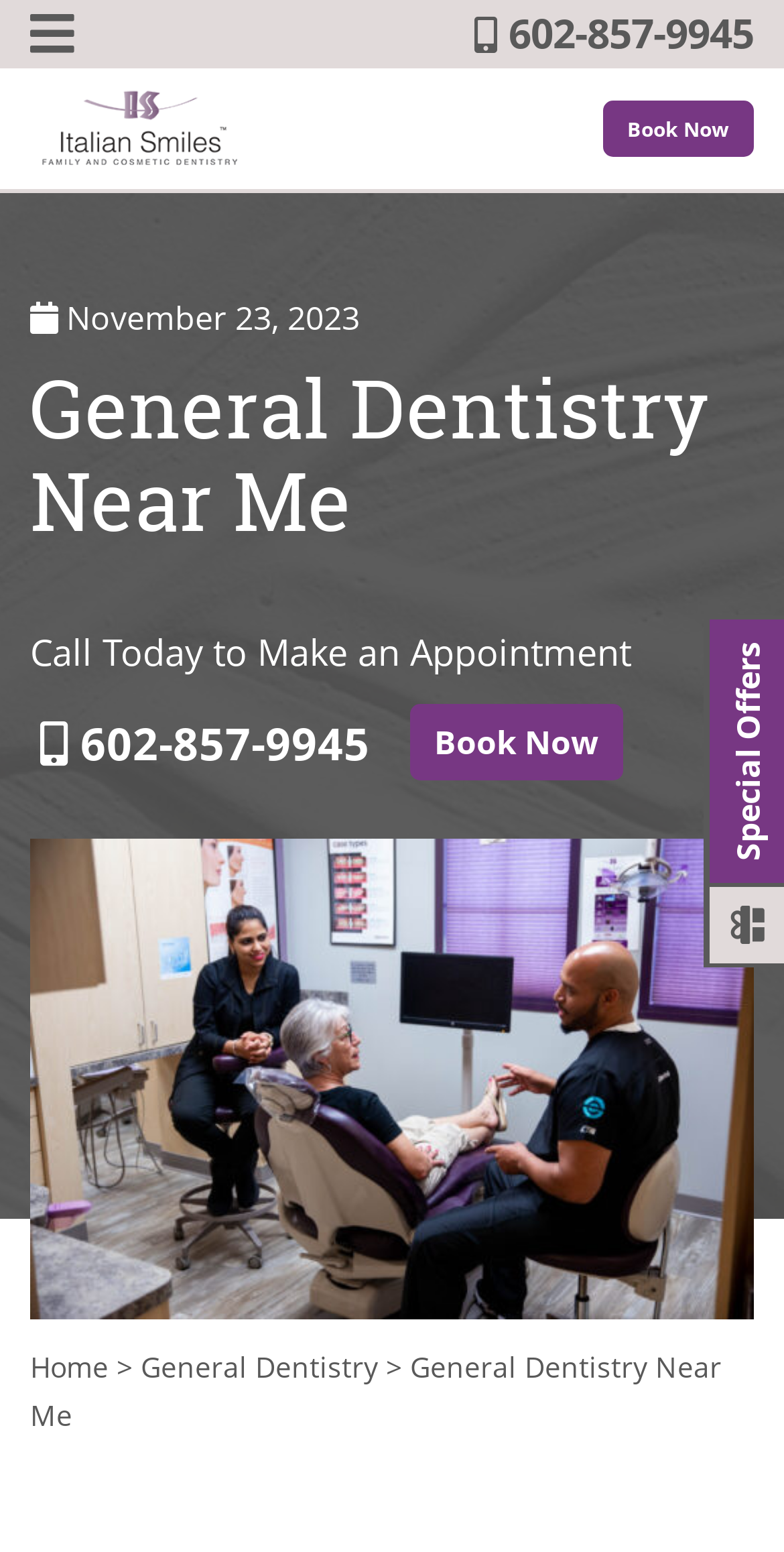Please find and provide the title of the webpage.

General Dentistry Near Me